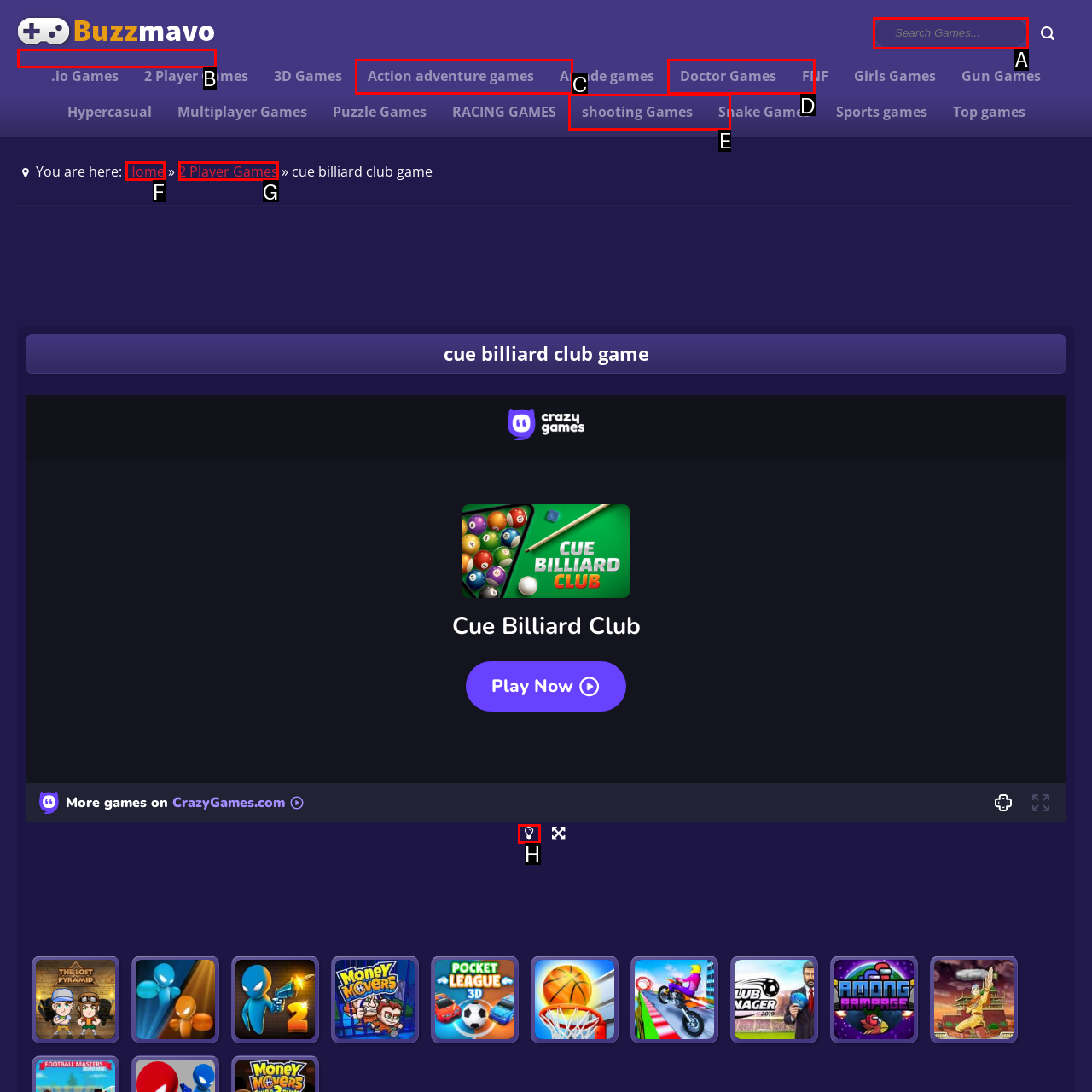From the given options, indicate the letter that corresponds to the action needed to complete this task: Click on the '1000 Free Games To Play' link. Respond with only the letter.

B